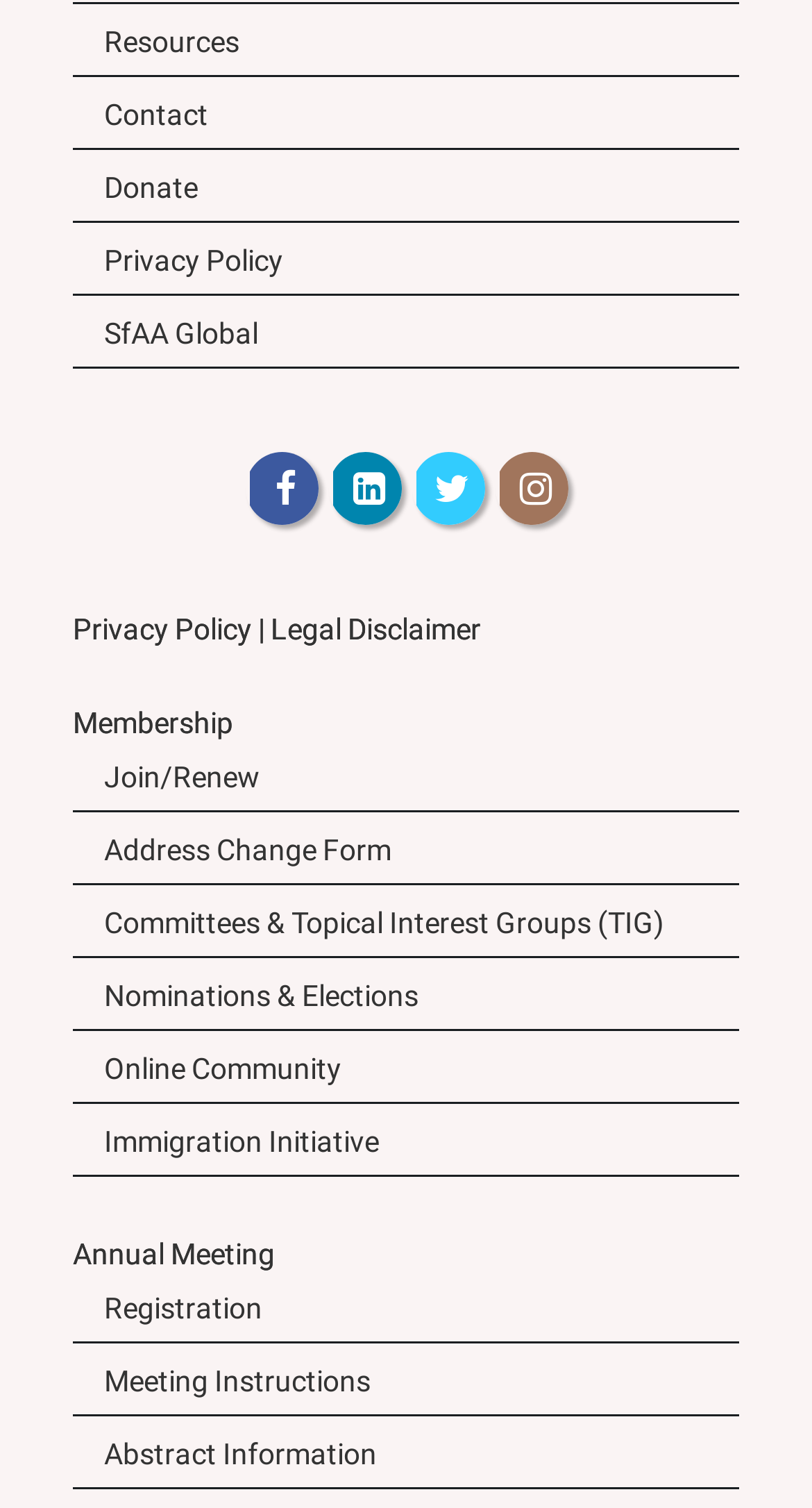Provide the bounding box coordinates, formatted as (top-left x, top-left y, bottom-right x, bottom-right y), with all values being floating point numbers between 0 and 1. Identify the bounding box of the UI element that matches the description: Privacy Policy | Legal Disclaimer

[0.09, 0.406, 0.592, 0.428]